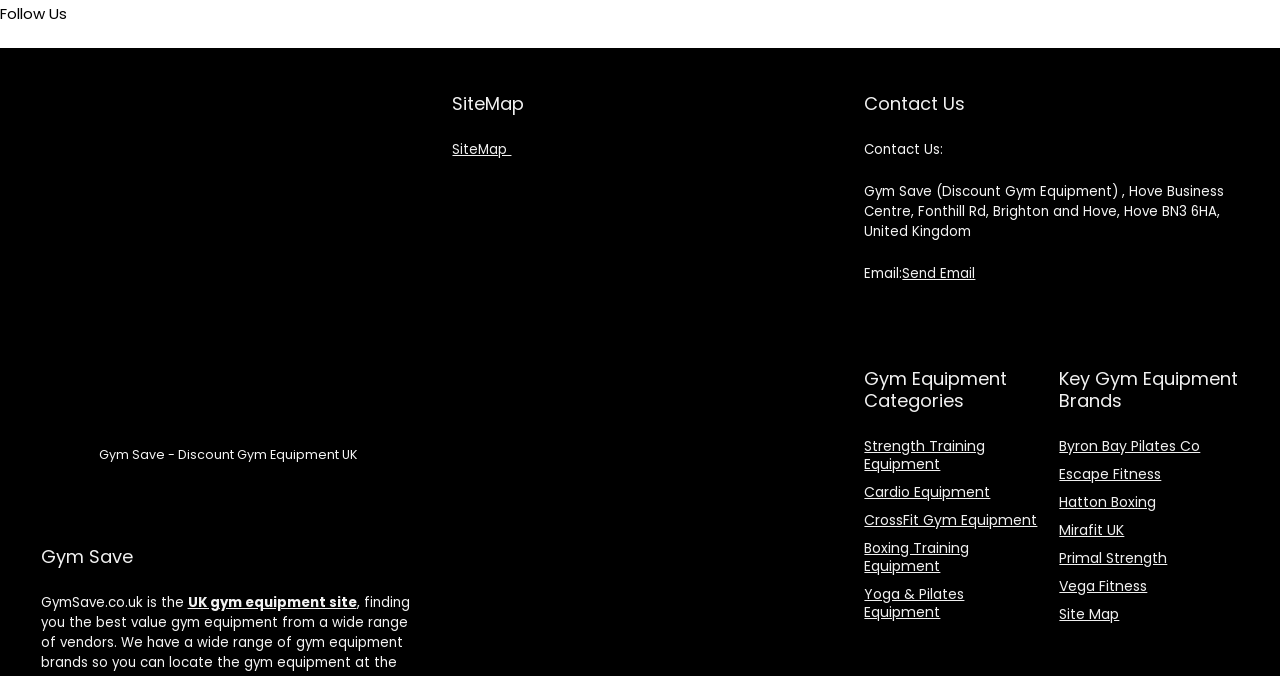Please identify the bounding box coordinates of the element I should click to complete this instruction: 'Explore Strength Training Equipment'. The coordinates should be given as four float numbers between 0 and 1, like this: [left, top, right, bottom].

[0.675, 0.645, 0.77, 0.701]